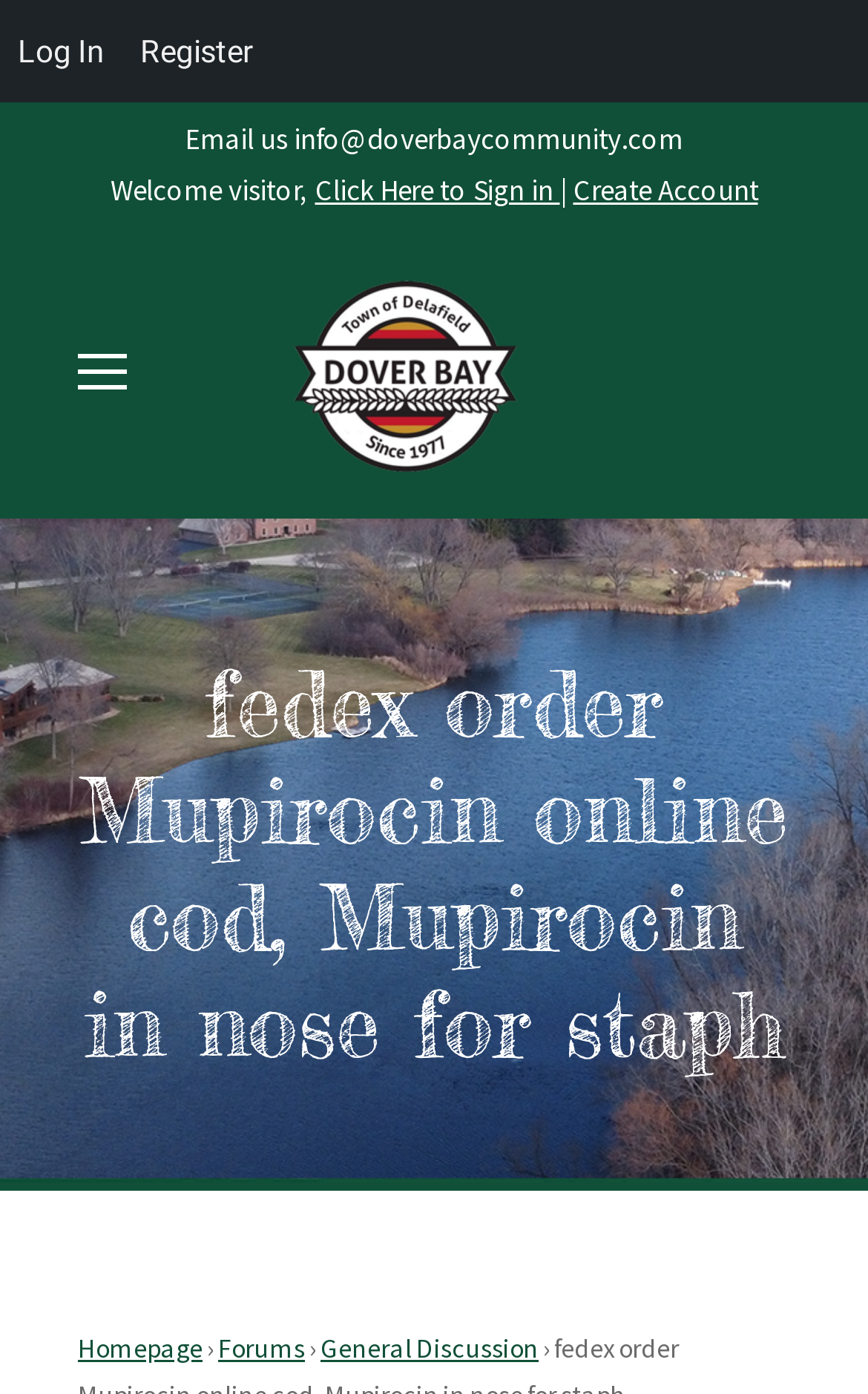Please identify the bounding box coordinates of the clickable area that will allow you to execute the instruction: "View Jane Gould's comment".

None